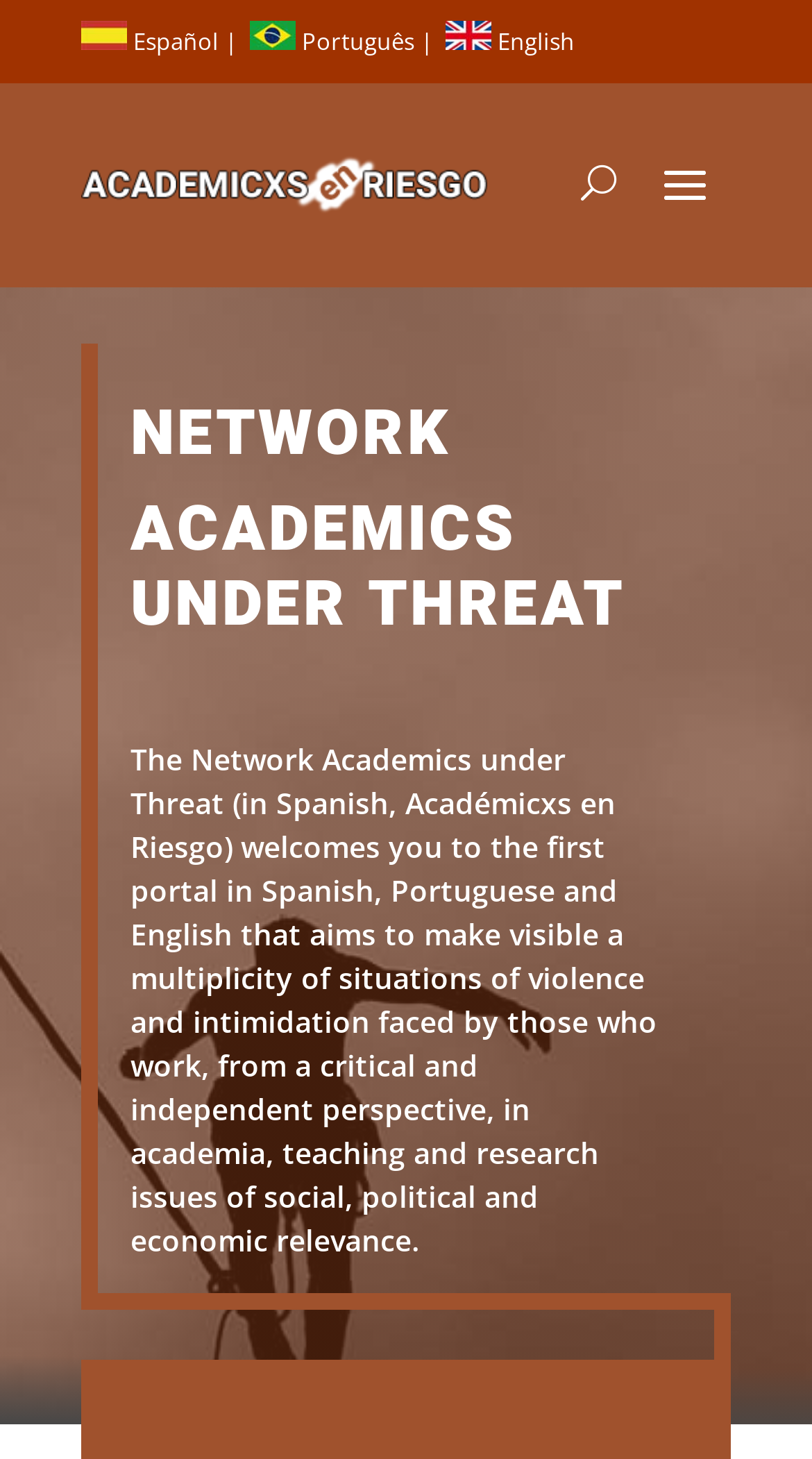What type of content is featured on this website?
Based on the visual information, provide a detailed and comprehensive answer.

The type of content featured on this website can be inferred from the introductory text, which mentions that the network focuses on issues of social, political, and economic relevance, and that it is aimed at academics, teachers, and researchers who work on critical and independent perspectives.